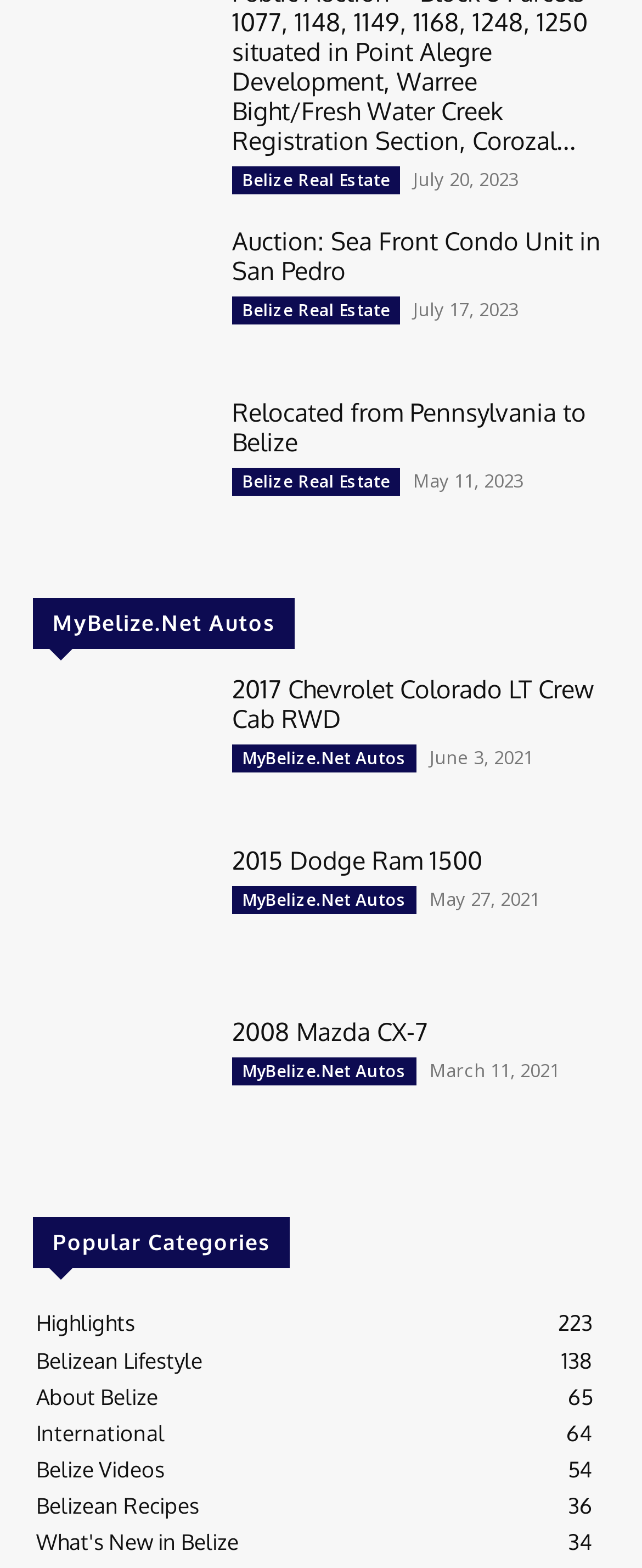Identify and provide the bounding box coordinates of the UI element described: "Belize Real Estate". The coordinates should be formatted as [left, top, right, bottom], with each number being a float between 0 and 1.

[0.362, 0.299, 0.623, 0.317]